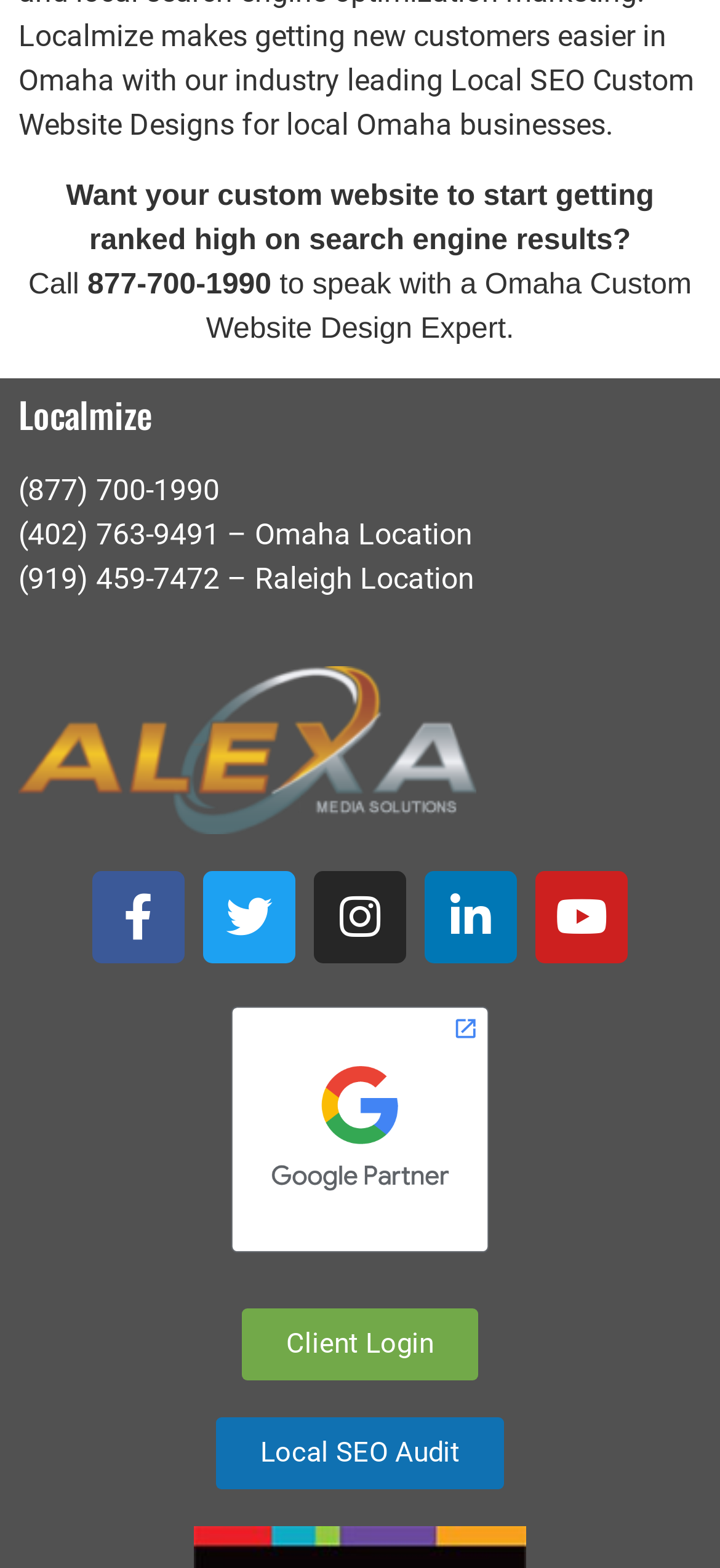Determine the bounding box coordinates of the clickable element to complete this instruction: "Dial the Raleigh location phone number". Provide the coordinates in the format of four float numbers between 0 and 1, [left, top, right, bottom].

[0.026, 0.358, 0.305, 0.38]